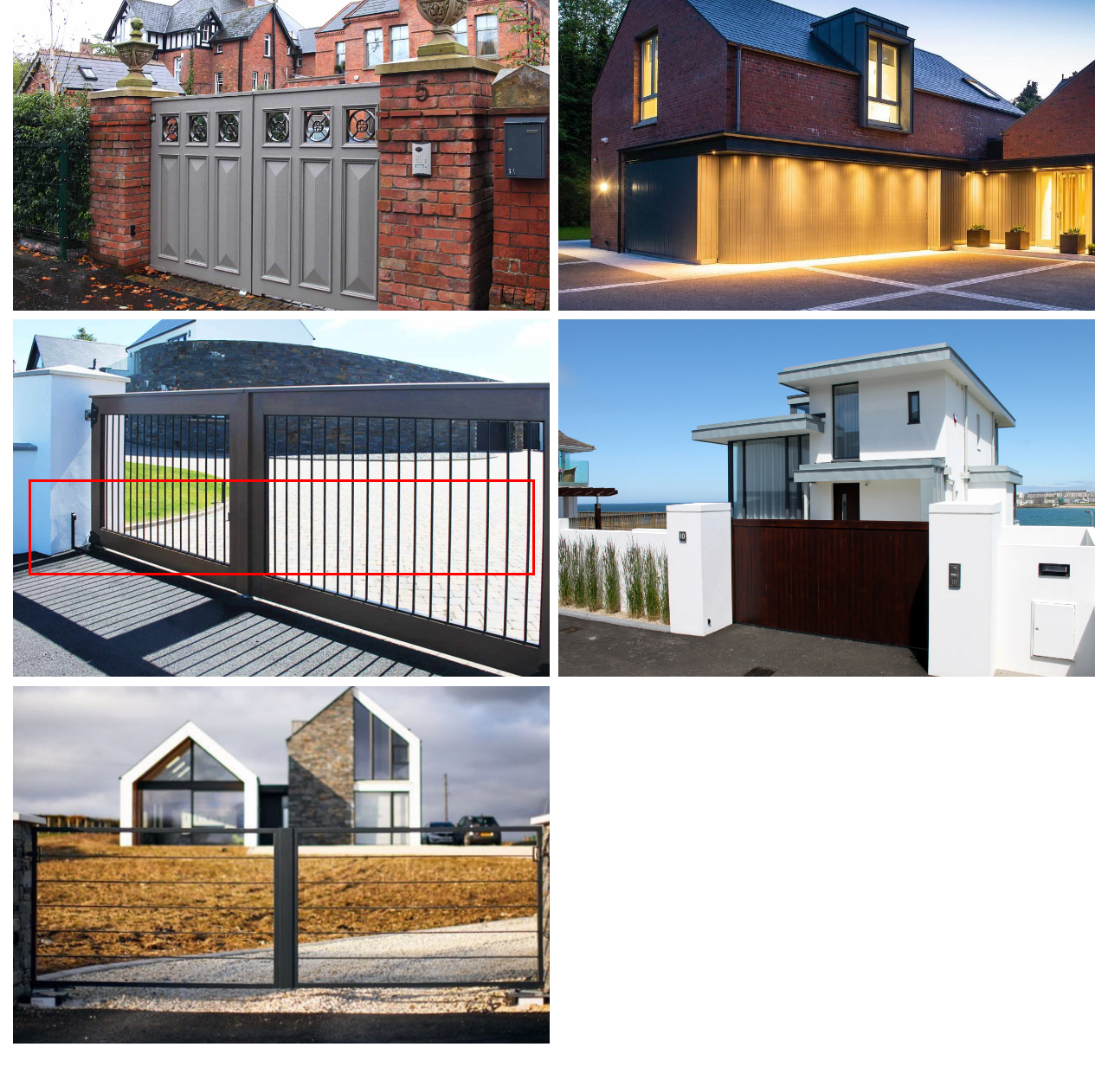Locate the red bounding box in the provided webpage screenshot and use OCR to determine the text content inside it.

This high finished, automated swing wooden gate, complete with an integrated intercom system has been manufactured and installed by Dallat Group to create a flawless entranceway for this spectacular new build. Moreover, the vertical design creates an element of privacy and security for the homeowner.